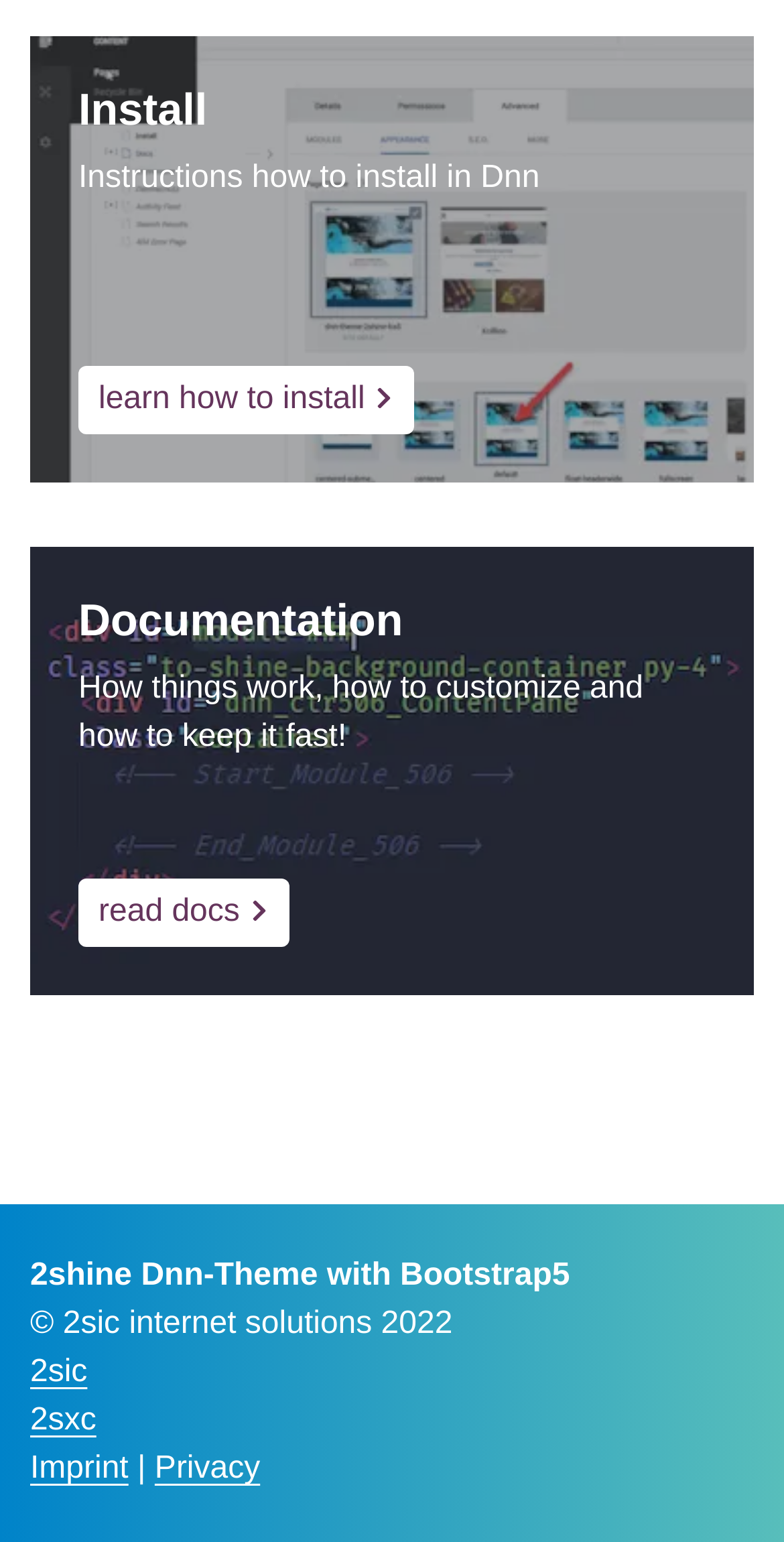What is the second option on the webpage?
Refer to the image and provide a thorough answer to the question.

The second option on the webpage is 'Documentation' which is a link element with a heading 'Documentation' and a static text 'How things work, how to customize and how to keep it fast!'.